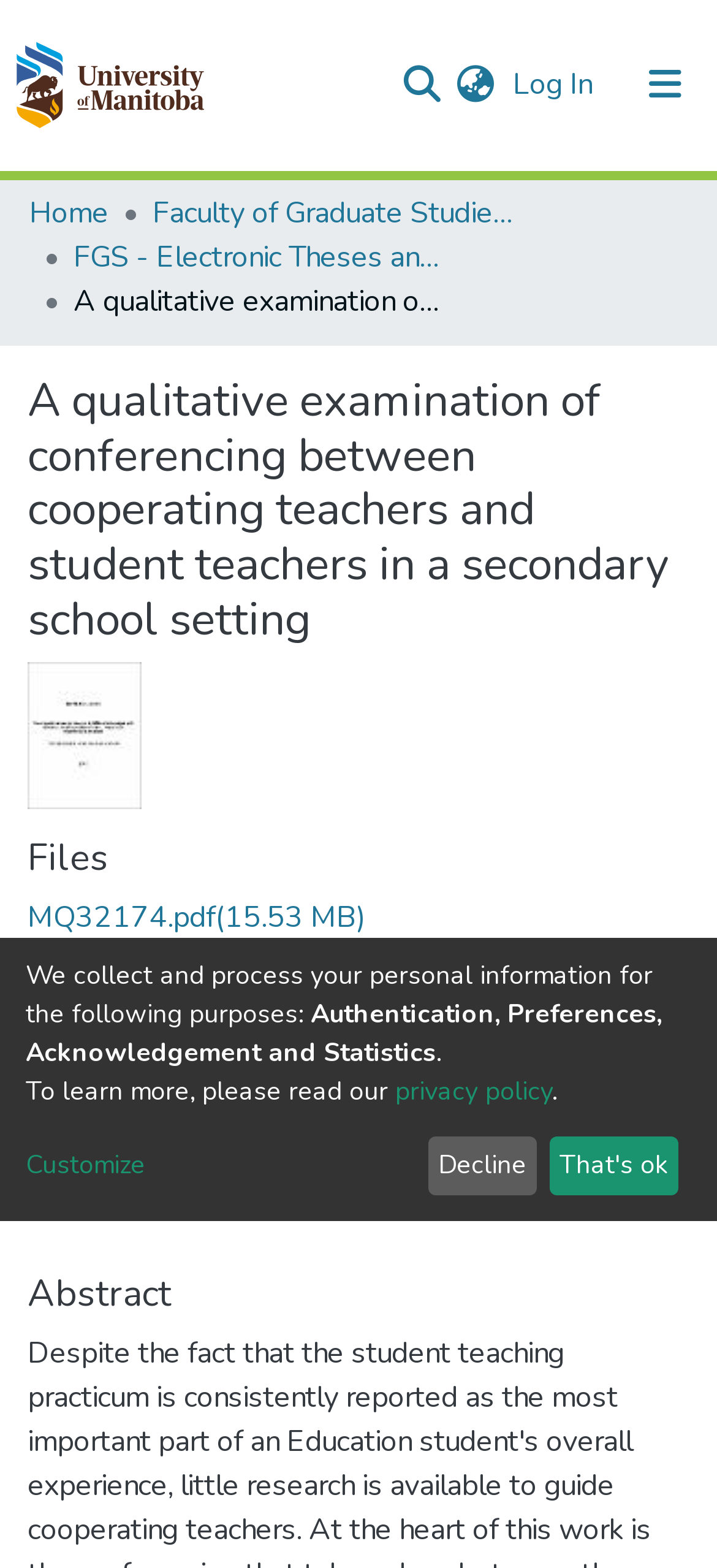Who is the author of the thesis?
Using the image as a reference, give a one-word or short phrase answer.

Corinne D. MacMillan